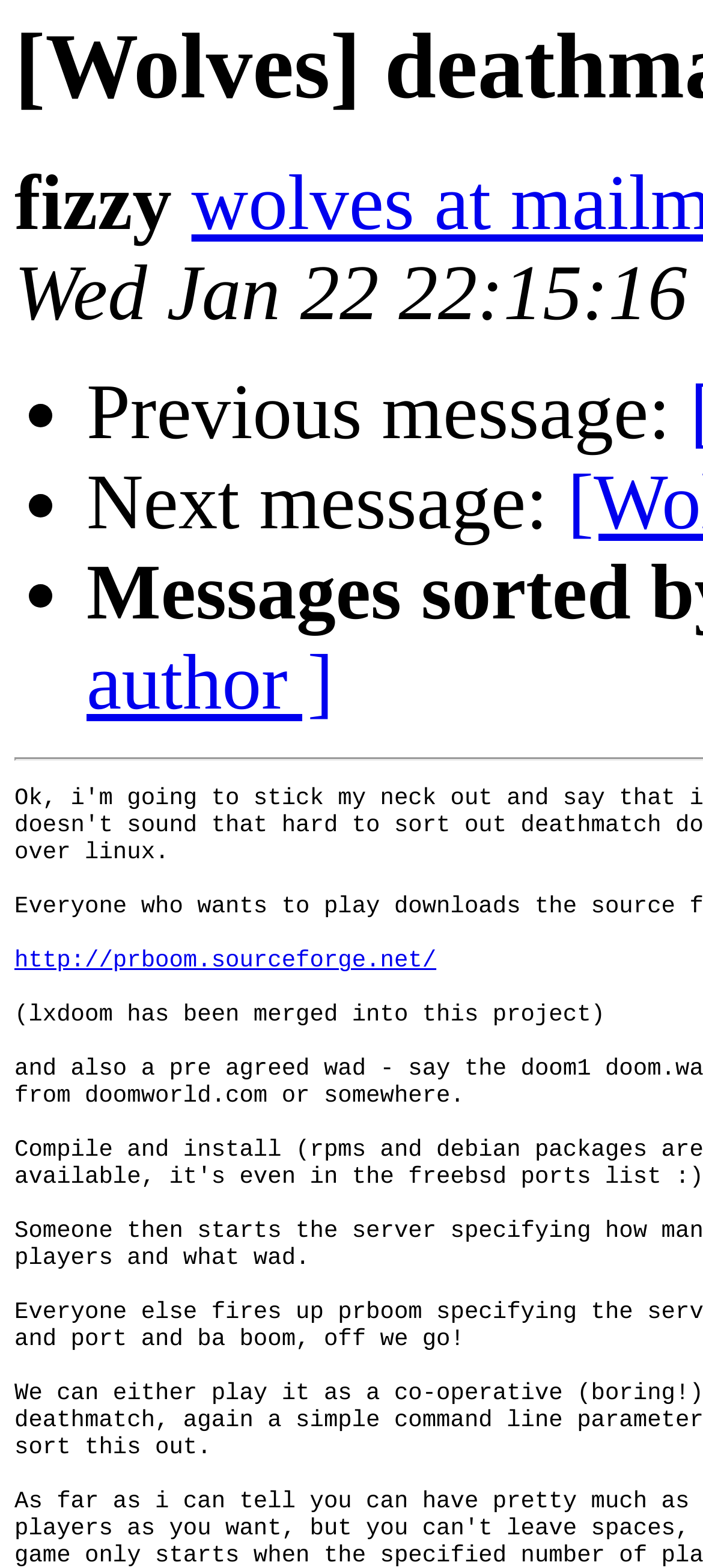Generate the main heading text from the webpage.

[Wolves] deathmatch doom